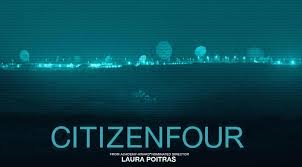Explain the content of the image in detail.

The image features a striking title card for the documentary "Citizenfour," directed by Laura Poitras. The design emphasizes a minimalist yet impactful aesthetic with a deep blue-green color palette, evoking a sense of intrigue and mystery. Prominent at the center is the film's title, "CITIZENFOUR," displayed in bold, white letters, which stands out against the background. Below, the director's name, "LAURA POITRAS," appears in slightly smaller font, further enhancing the focus on the title. The overall composition reflects the film's themes of surveillance and the complexities of digital privacy, inviting viewers to delve into the compelling narrative surrounding Edward Snowden and the revelations of the NSA's activities.